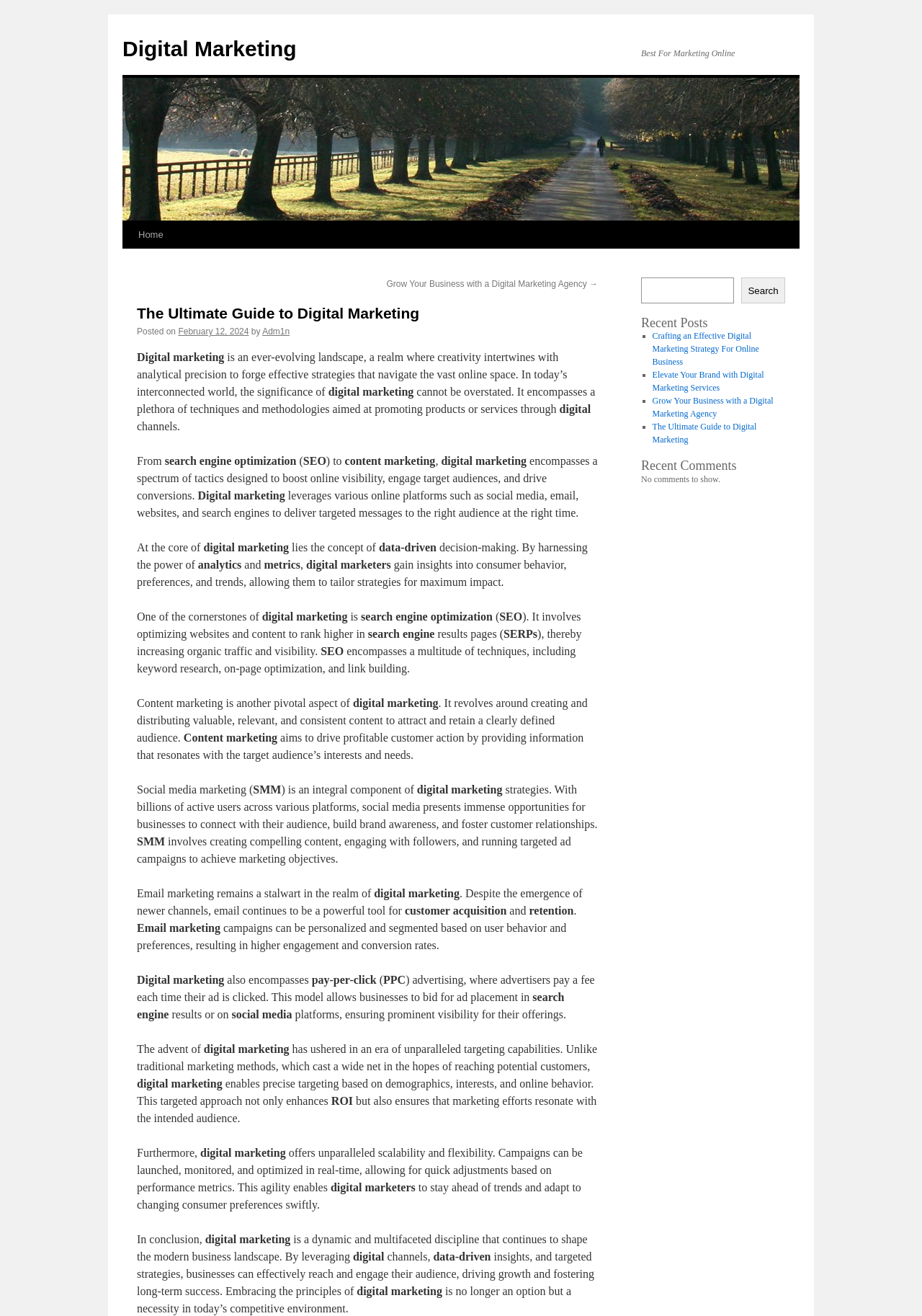Create a full and detailed caption for the entire webpage.

The webpage is titled "The Ultimate Guide to Digital Marketing" and has a prominent link to "Digital Marketing" at the top left corner. Below this, there is an image related to digital marketing, taking up a significant portion of the top section. To the right of the image, there is a link to "Skip to content" and another link to "Home".

The main content of the webpage is divided into sections, each with a clear heading. The first section starts with a heading "The Ultimate Guide to Digital Marketing" and has a brief introduction to digital marketing, describing it as an ever-evolving landscape that combines creativity and analytical precision.

Below this, there is a section that explains the significance of digital marketing, stating that it encompasses various techniques and methodologies aimed at promoting products or services through different channels. This section is followed by a detailed description of digital marketing, including its various aspects such as search engine optimization (SEO), content marketing, social media marketing, email marketing, and pay-per-click (PPC) advertising.

Throughout the webpage, there are multiple paragraphs of text that provide in-depth information about each of these aspects, including their definitions, importance, and how they can be used to achieve marketing objectives. The text is interspersed with links to specific topics, such as "February 12, 2024", "Adm1n", and "Grow Your Business with a Digital Marketing Agency →".

The webpage has a clean and organized layout, making it easy to navigate and understand the various concepts related to digital marketing.